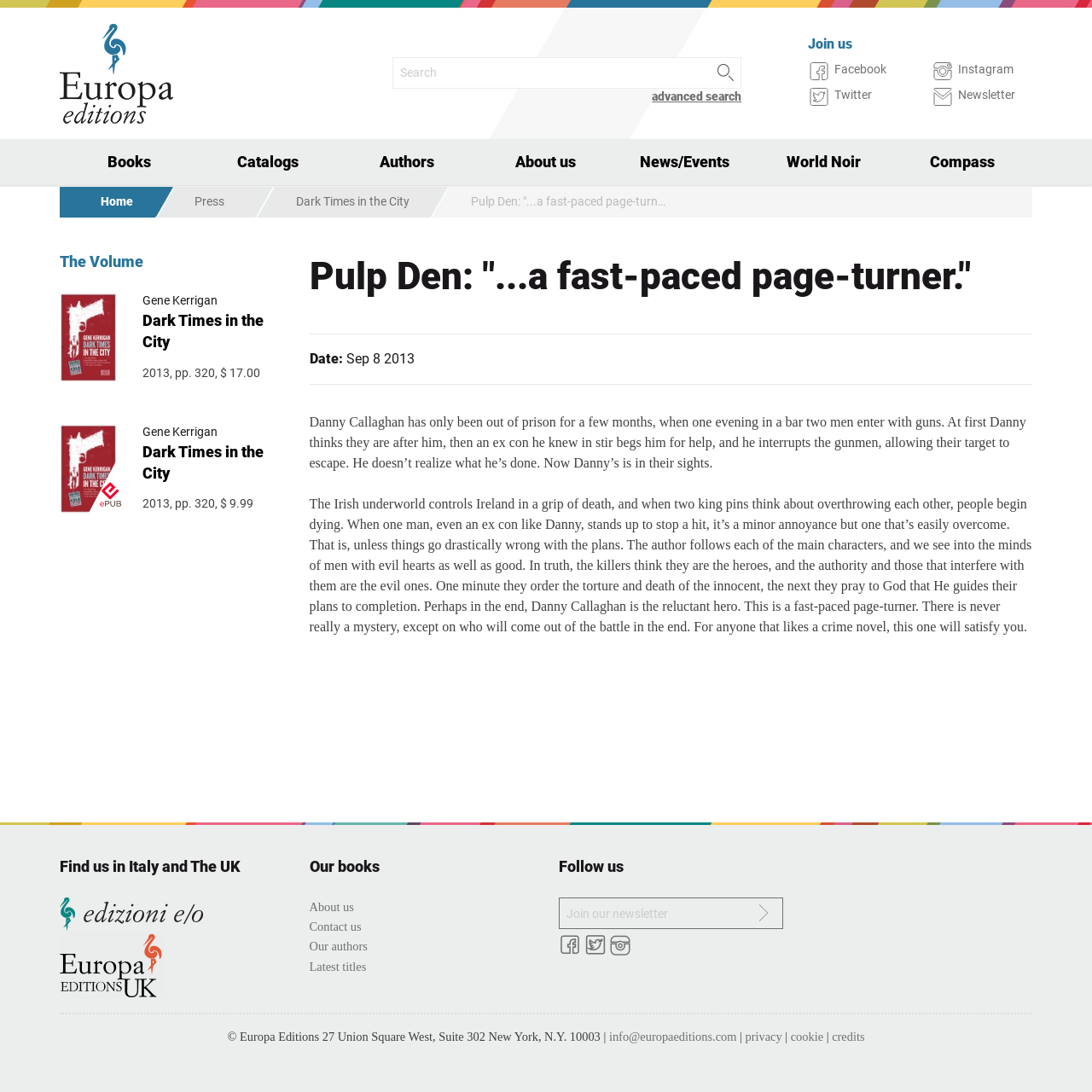Answer the question using only a single word or phrase: 
What is the name of the author of the book?

Gene Kerrigan